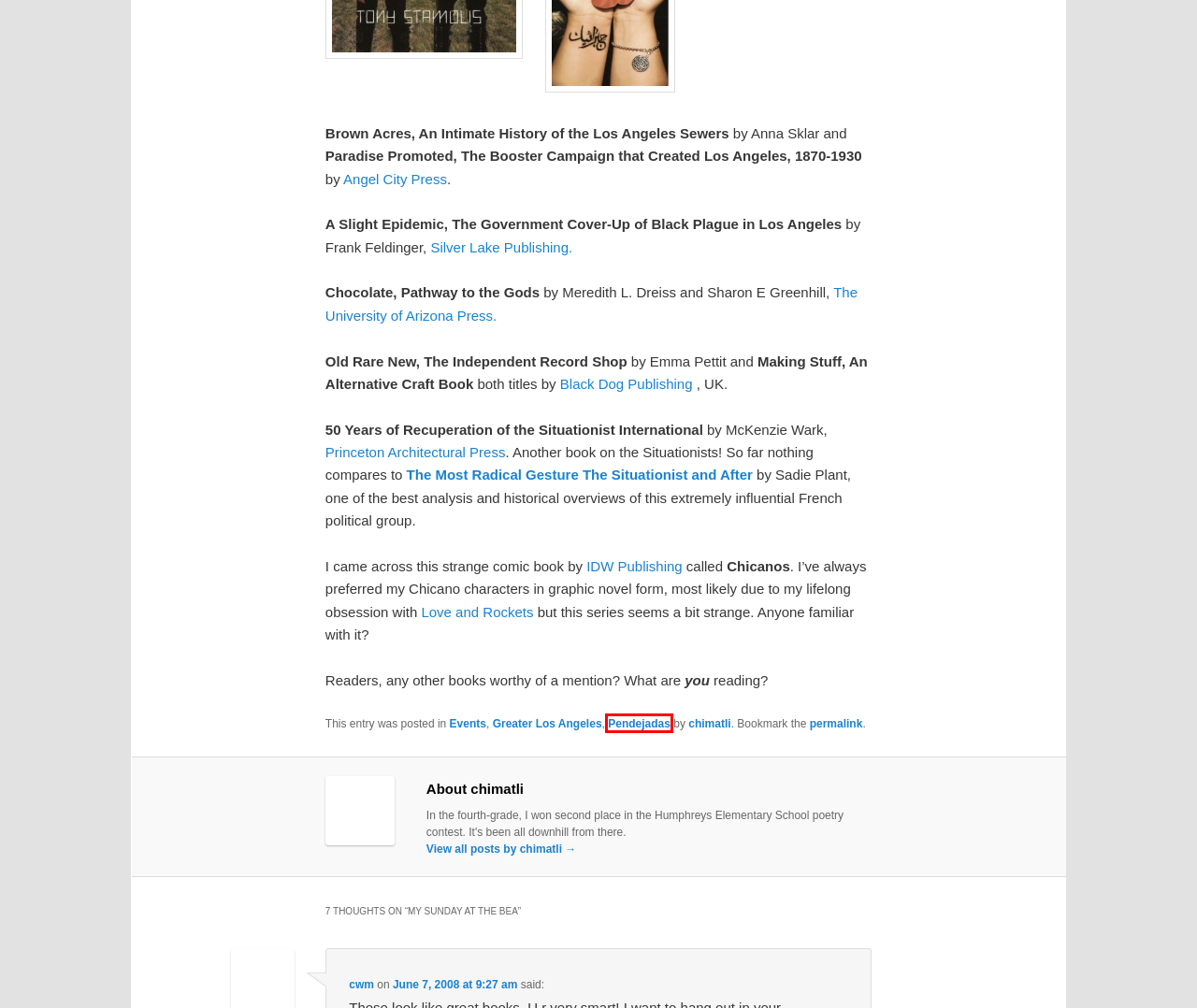Review the screenshot of a webpage which includes a red bounding box around an element. Select the description that best fits the new webpage once the element in the bounding box is clicked. Here are the candidates:
A. Pendejadas | LA EASTSIDE
B. Home Page
C. chimatli | LA EASTSIDE
D. Chimatli – Corazon Normal
E. Blog Tool, Publishing Platform, and CMS – WordPress.org
F. Home
G. CHANFLES! | EL CHAVO! – Mouthing Off
H. Events | LA EASTSIDE

A